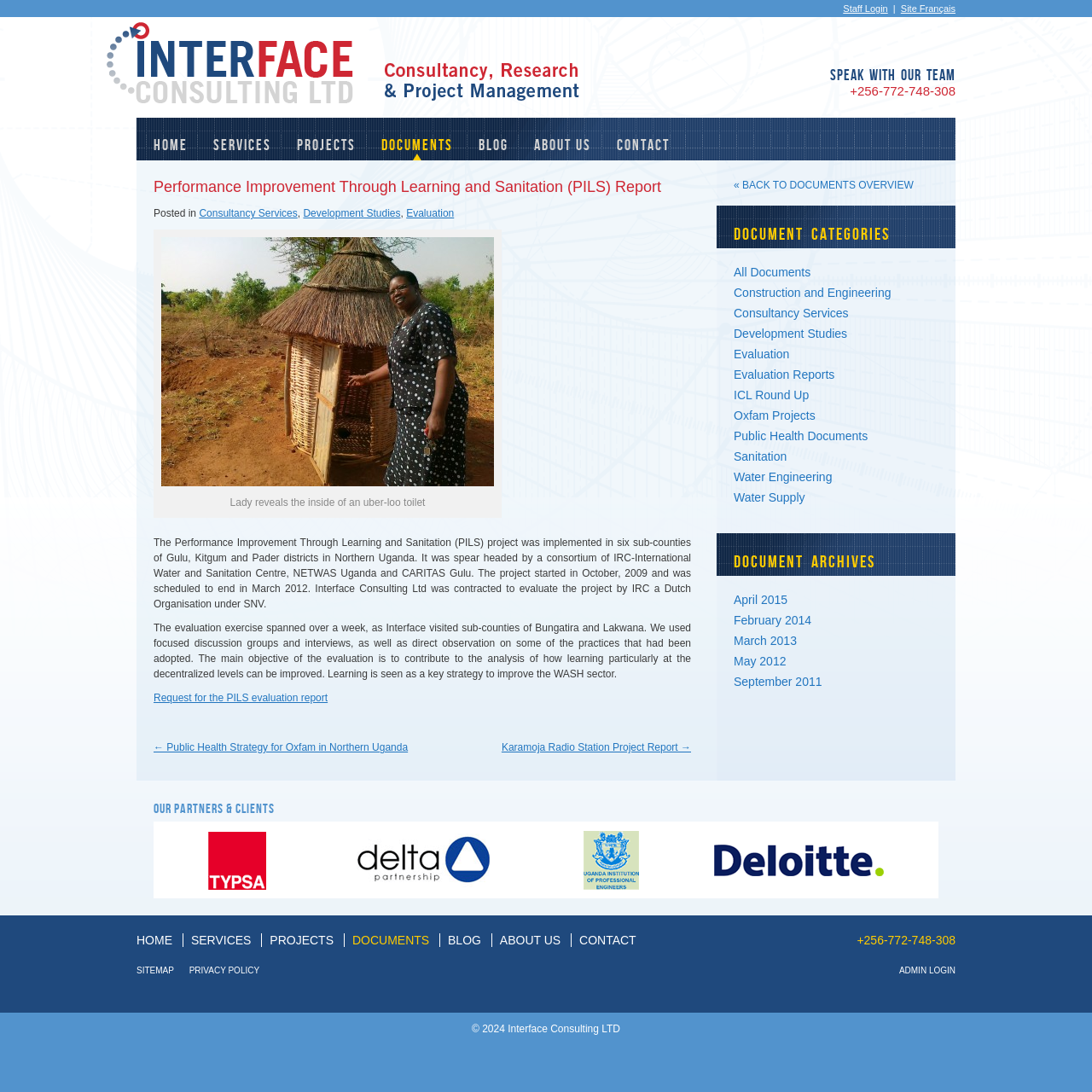Provide the bounding box coordinates of the HTML element this sentence describes: "Contact". The bounding box coordinates consist of four float numbers between 0 and 1, i.e., [left, top, right, bottom].

[0.53, 0.855, 0.583, 0.867]